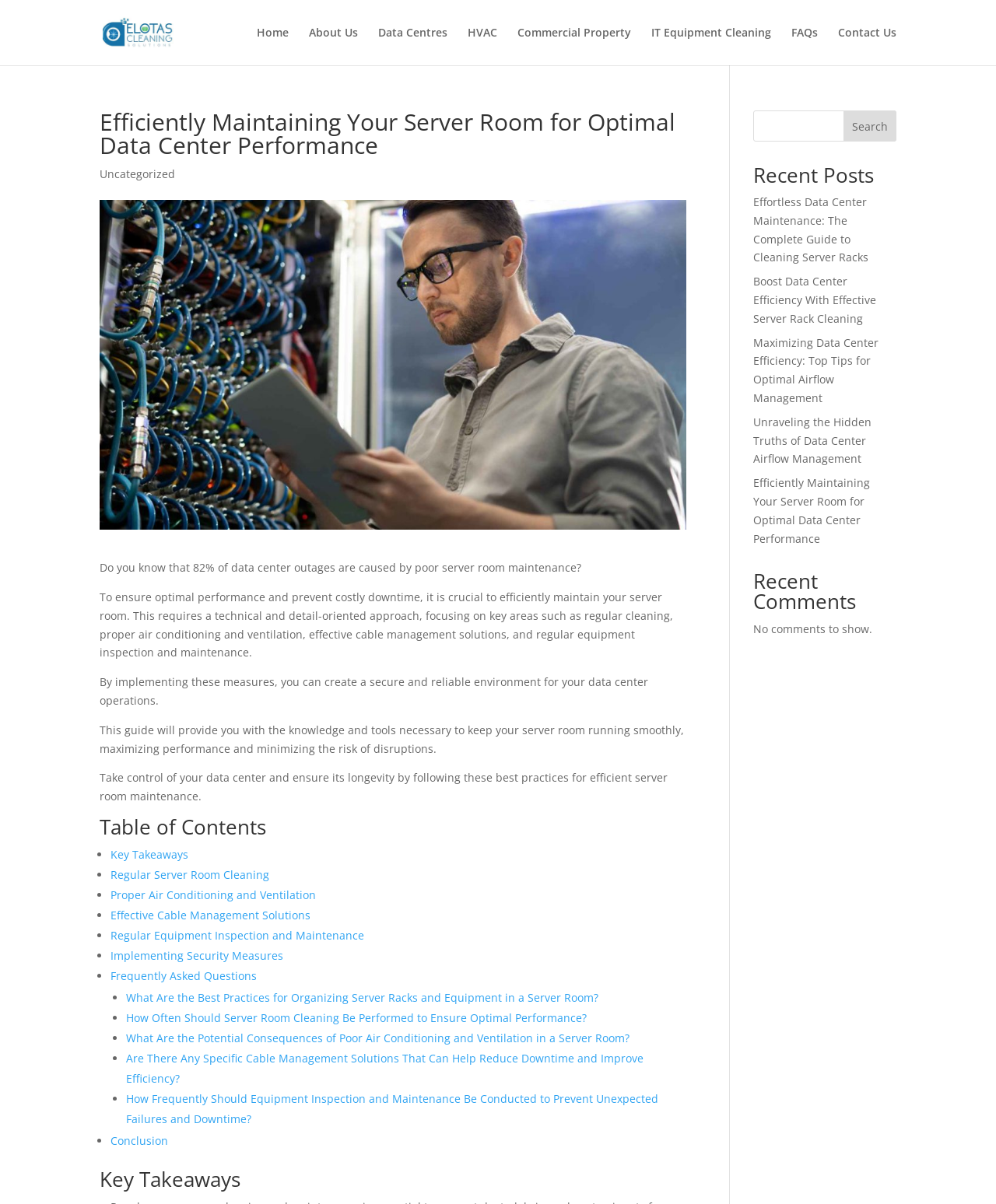What is the main topic of this webpage?
Use the image to answer the question with a single word or phrase.

Server room maintenance